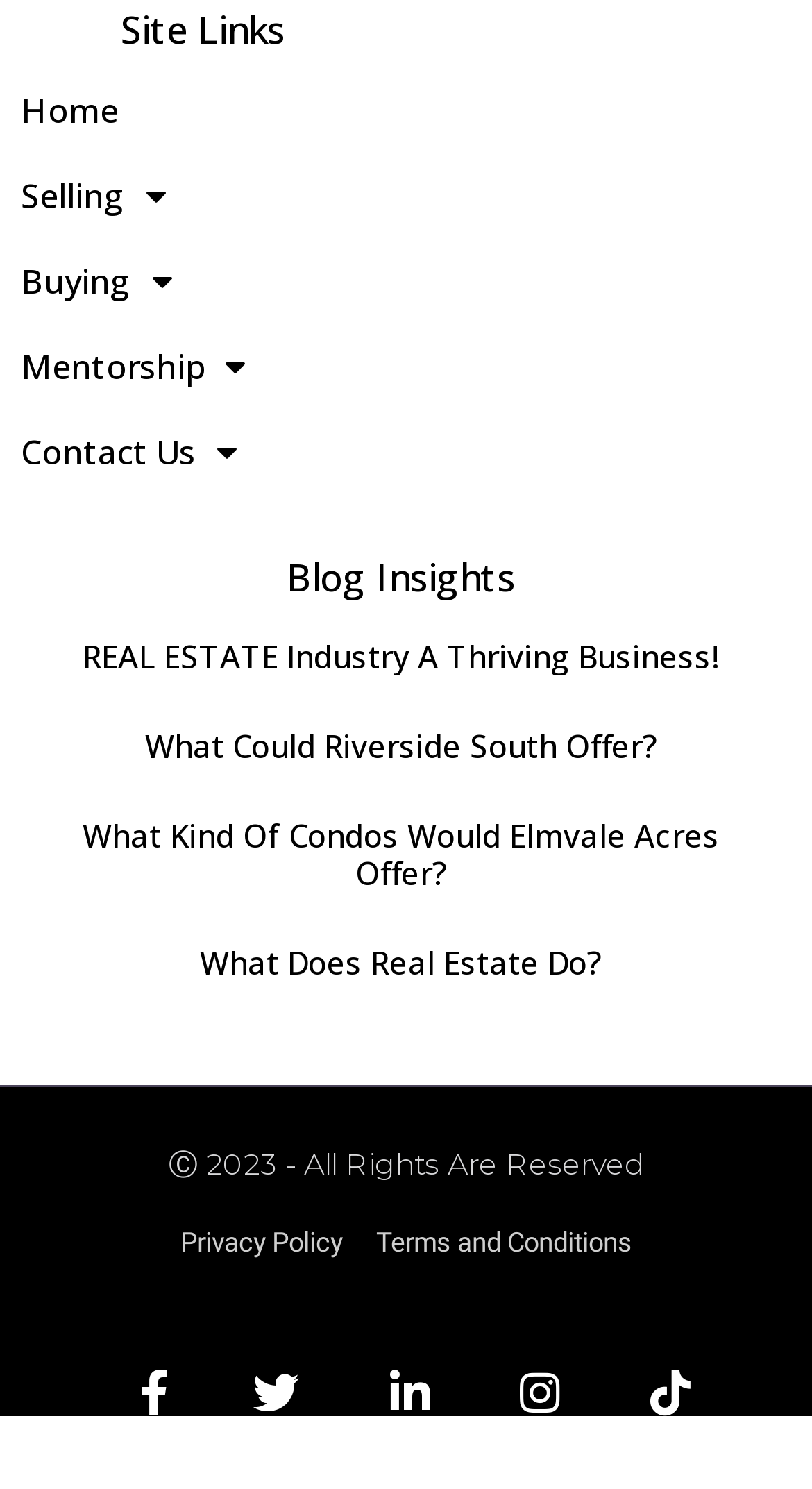Give a one-word or short-phrase answer to the following question: 
What is the main category of the blog insights?

Real Estate